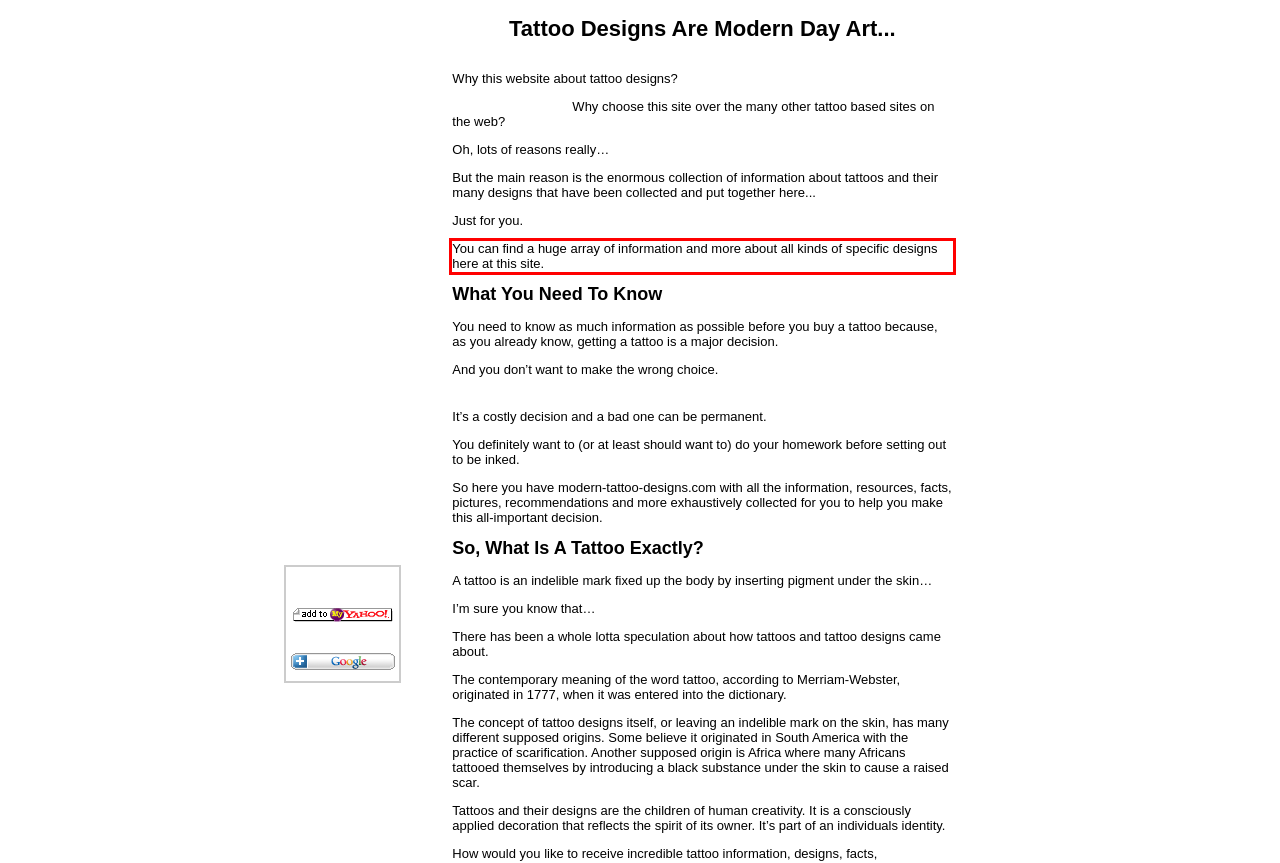Given a webpage screenshot, identify the text inside the red bounding box using OCR and extract it.

You can find a huge array of information and more about all kinds of specific designs here at this site.